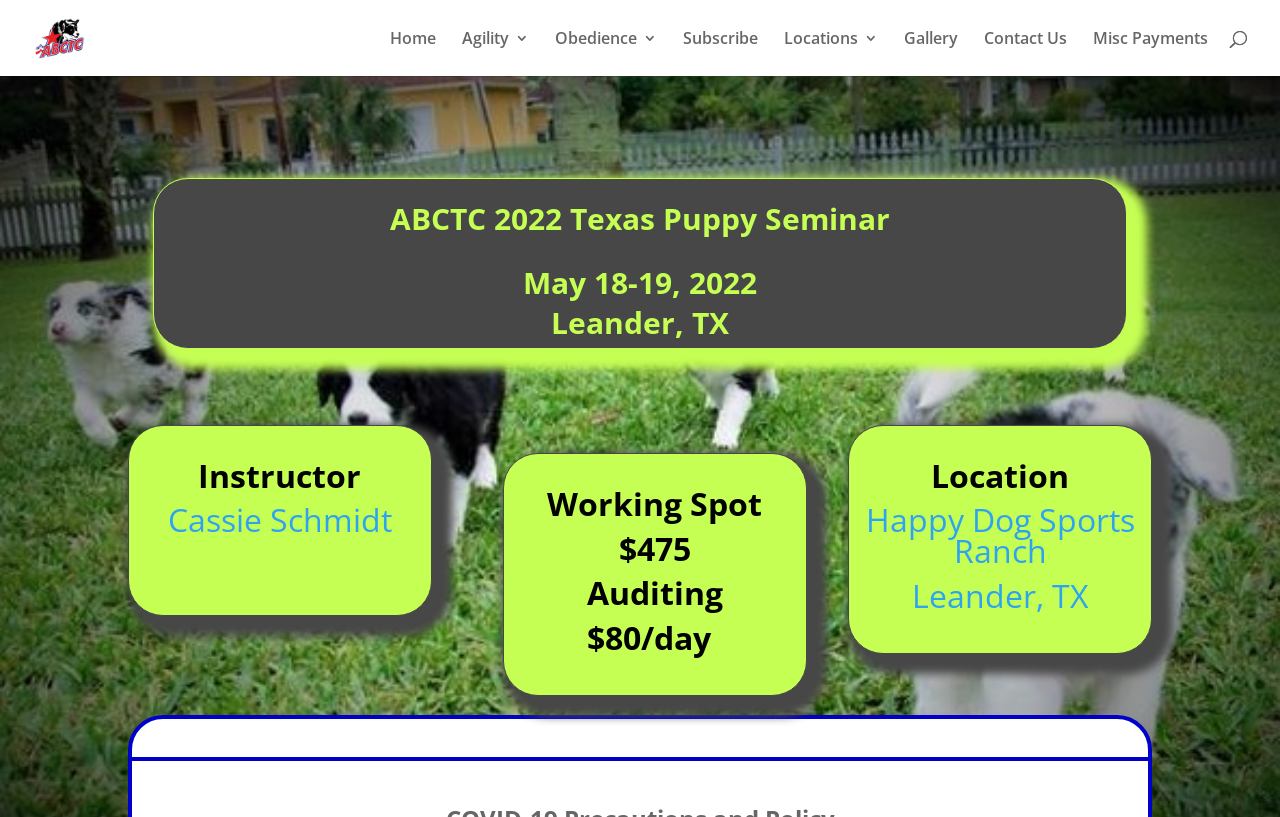Explain the webpage in detail, including its primary components.

The webpage is about the 2022 ABCTC Texas Puppy Seminar, hosted by Ann Braue's Canine Training Center. At the top left corner, there is a logo of Ann Braue's Canine Training Center, accompanied by a link to the center's homepage. 

Below the logo, there is a navigation menu with 8 links: Home, Agility 3, Obedience 3, Subscribe, Locations 3, Gallery, Contact Us, and Misc Payments. These links are aligned horizontally and take up a significant portion of the top section of the page.

The main content of the page is divided into sections. The first section has a heading that reads "ABCTC 2022 Texas Puppy Seminar" in a large font, followed by the dates "May 18-19, 2022" and the location "Leander, TX". 

Below this section, there is a section with the instructor's information, which includes the name "Cassie Schmidt" as a link. 

The next section provides details about the seminar, including the prices for working spots and auditing. The prices are listed as "$475" for a working spot and "$80/day" for auditing.

Finally, there is a section about the location, which includes a link to "Happy Dog Sports Ranch" and the address "Leander, TX".